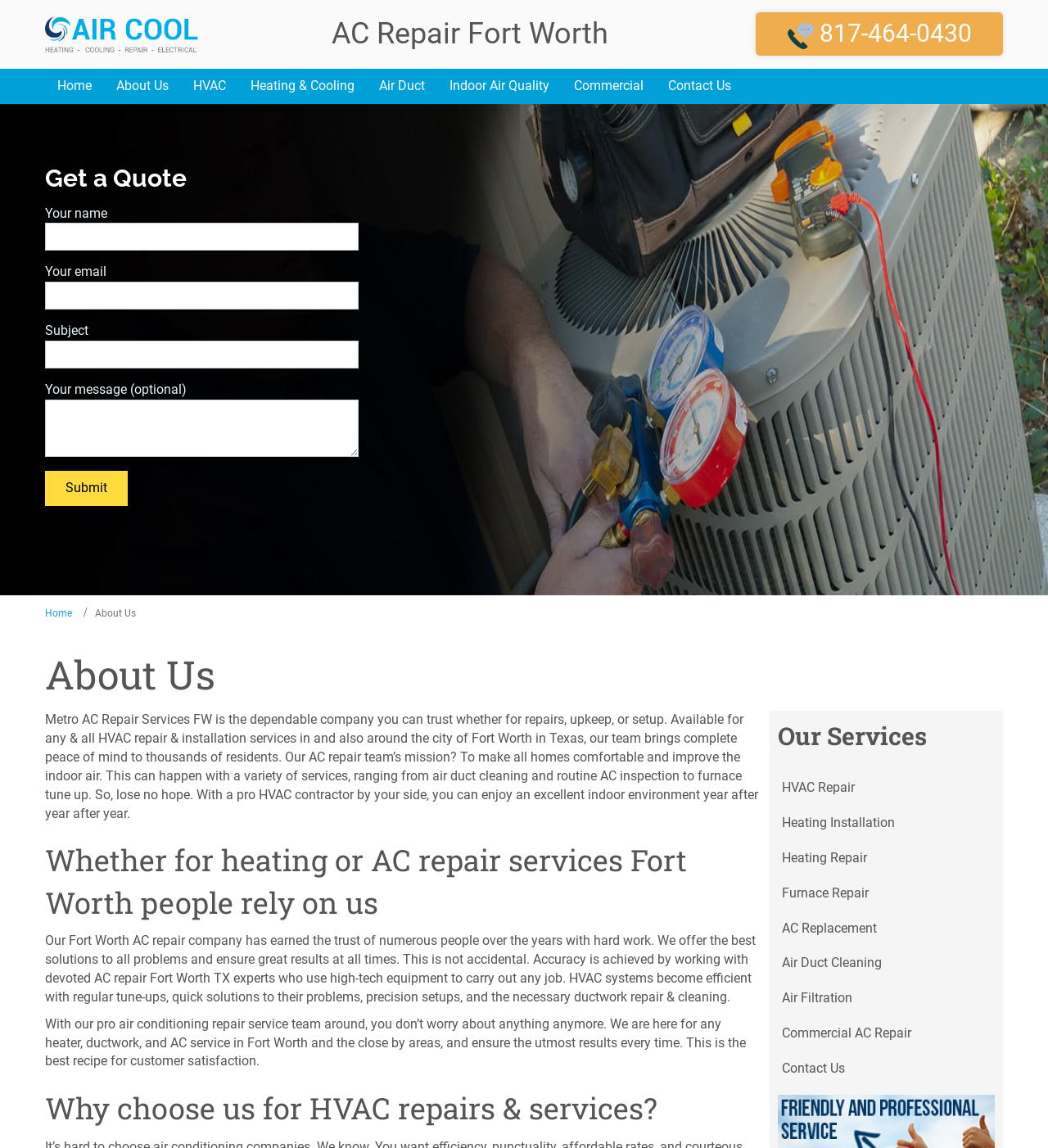Using a single word or phrase, answer the following question: 
What is the benefit of regular tune-ups for HVAC systems?

Efficiency